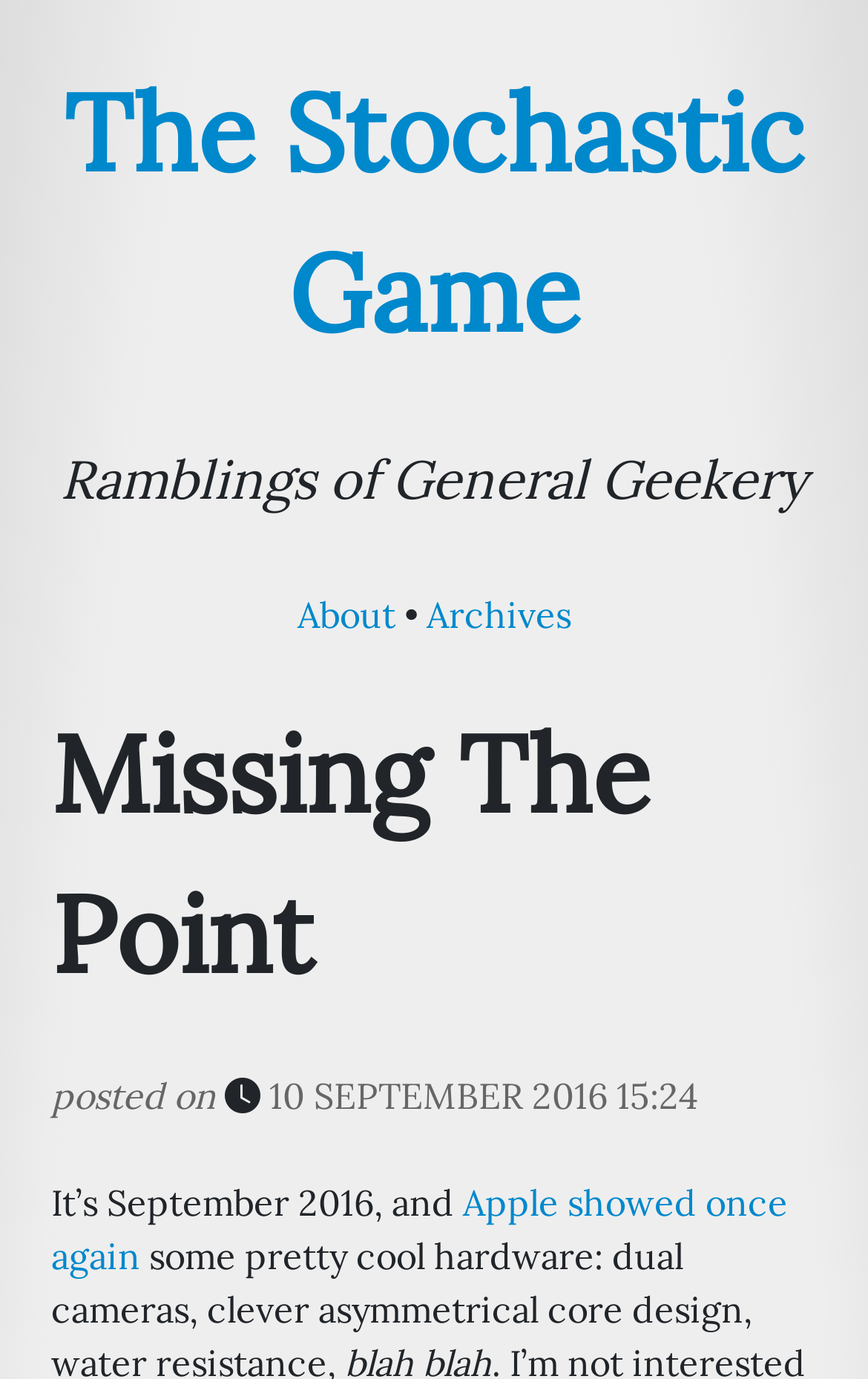Please determine the heading text of this webpage.

Missing The Point